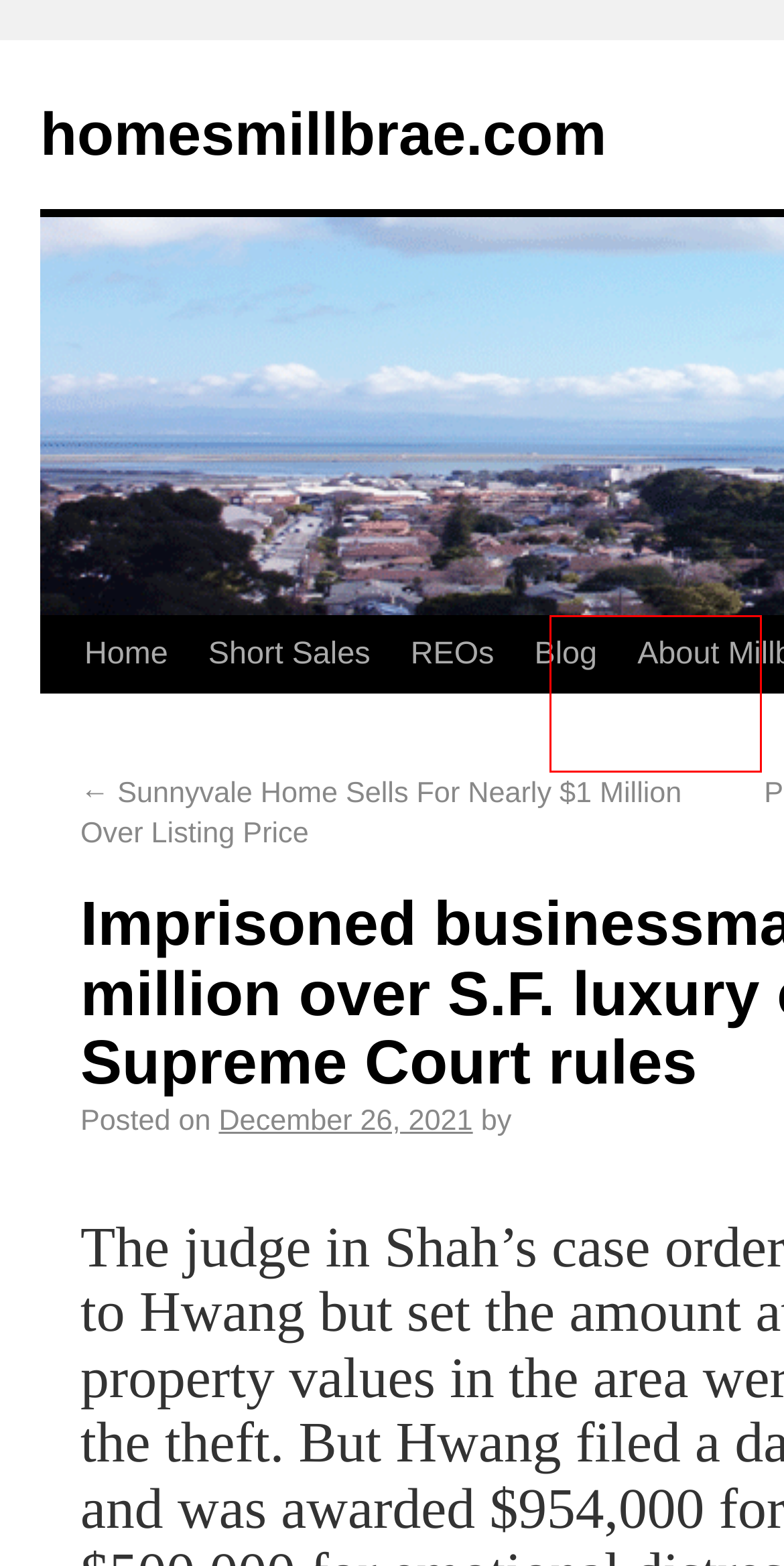Given a screenshot of a webpage featuring a red bounding box, identify the best matching webpage description for the new page after the element within the red box is clicked. Here are the options:
A. Homes Millbrae
B. SF can follow Calgary and turn empty downtown offices into housing | homesmillbrae.com
C. Homes millbrae blog  | homesmillbrae.com
D. 2015  June | homesmillbrae.com
E. Sunnyvale Home Sells For Nearly $1 Million Over Listing Price | homesmillbrae.com
F. 2020  October | homesmillbrae.com
G. Homes Millbrae about millbrae | homesmillbrae.com
H. Short Sales | homesmillbrae.com

G